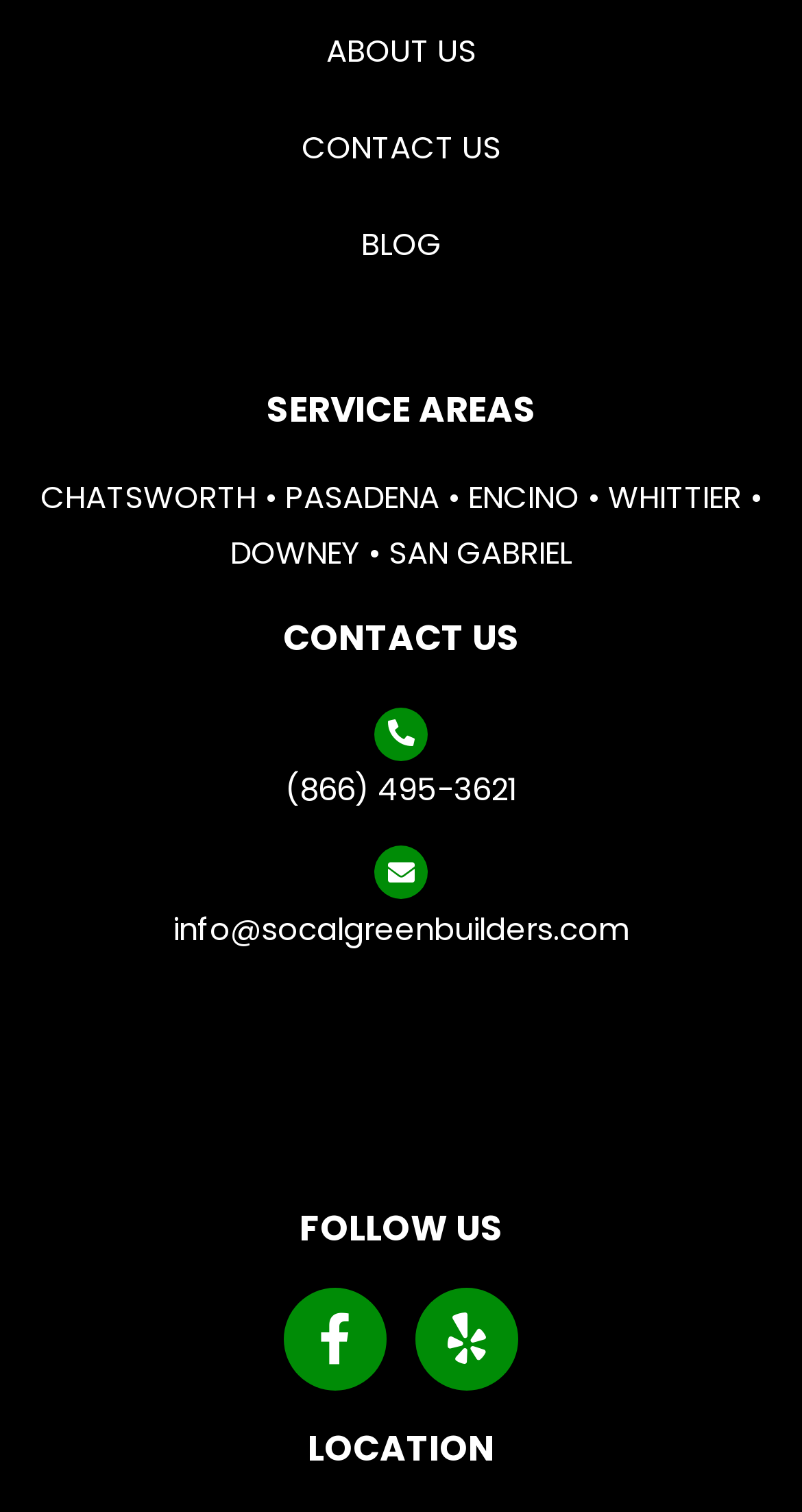Pinpoint the bounding box coordinates of the element that must be clicked to accomplish the following instruction: "Email info@socalgreenbuilders.com". The coordinates should be in the format of four float numbers between 0 and 1, i.e., [left, top, right, bottom].

[0.215, 0.599, 0.785, 0.628]